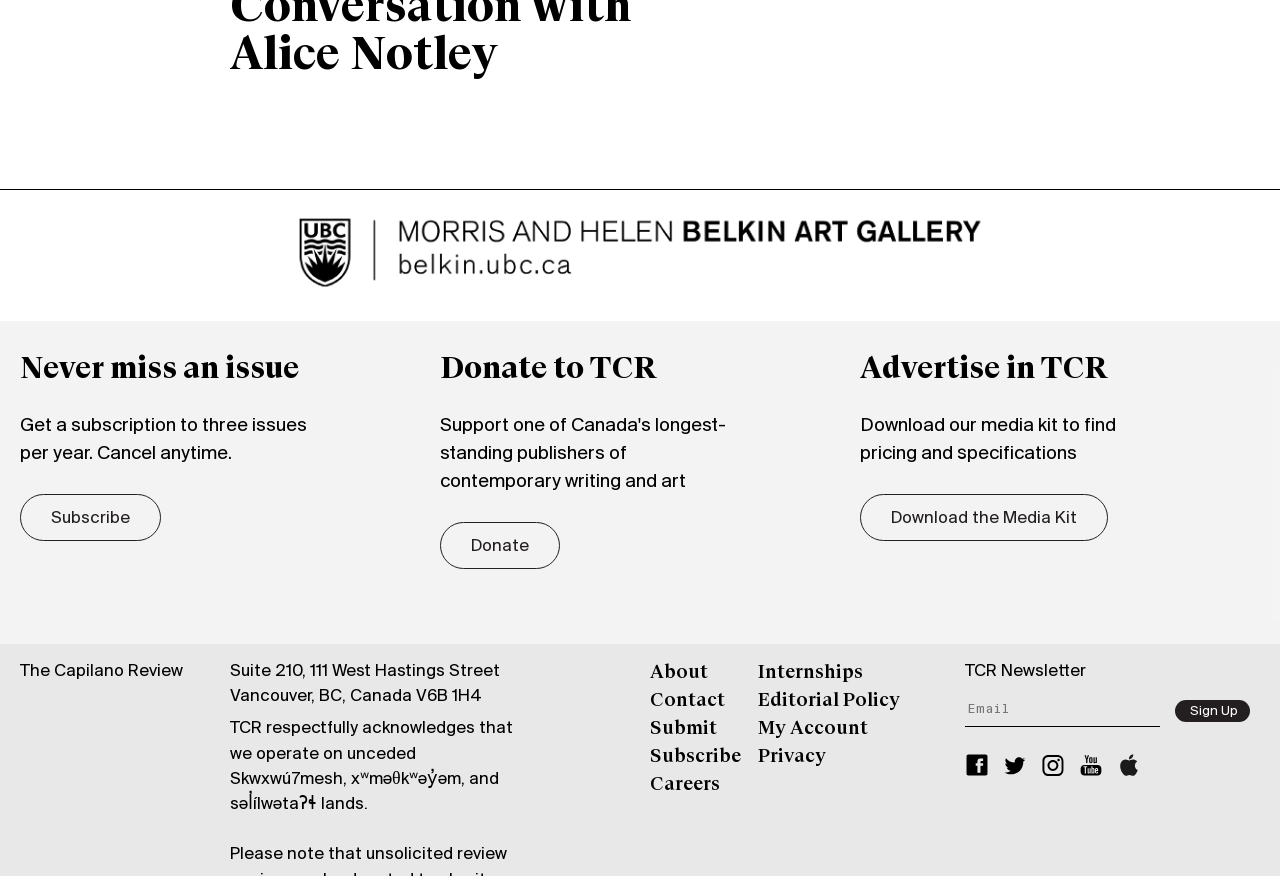Locate the bounding box coordinates of the element you need to click to accomplish the task described by this instruction: "Subscribe to three issues per year".

[0.016, 0.564, 0.126, 0.618]